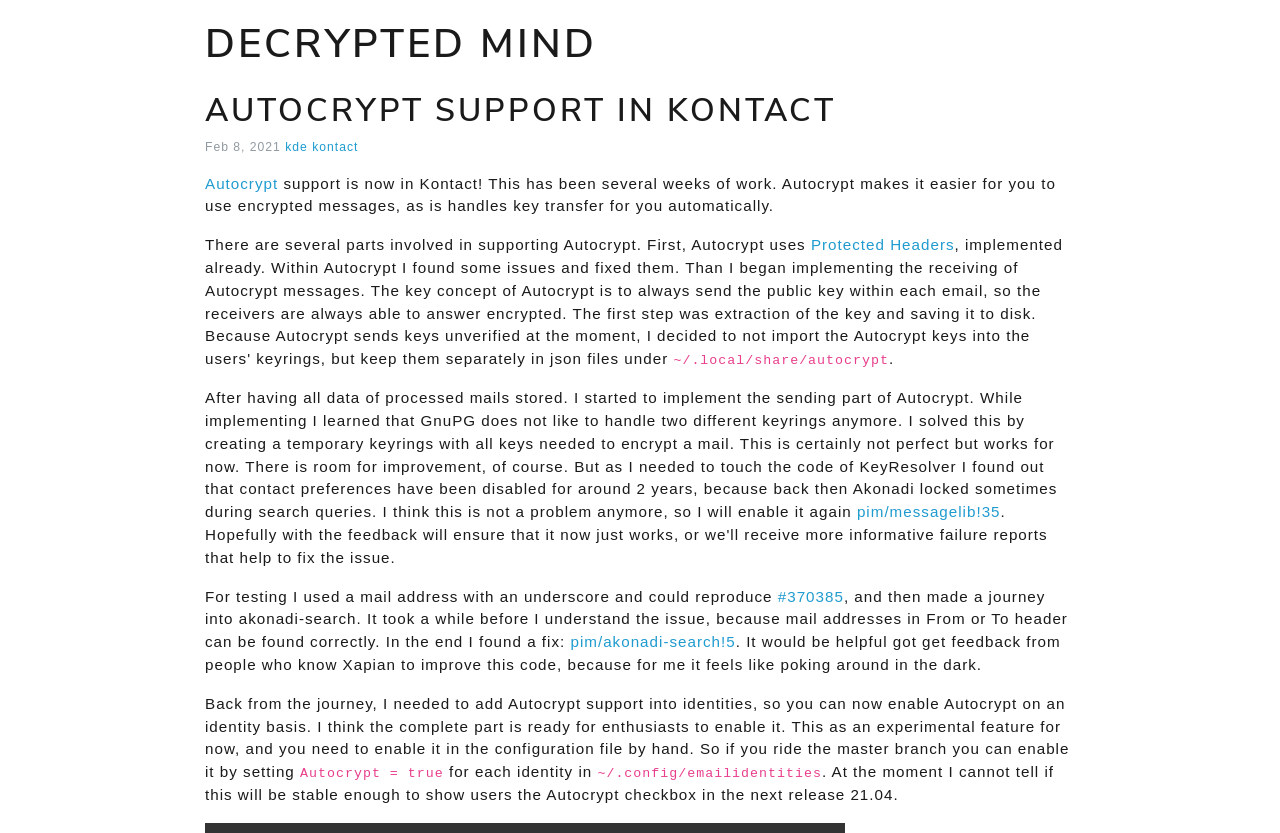What is the purpose of the link 'pim/messagelib!35'?
Look at the image and answer the question with a single word or phrase.

To reference a code change